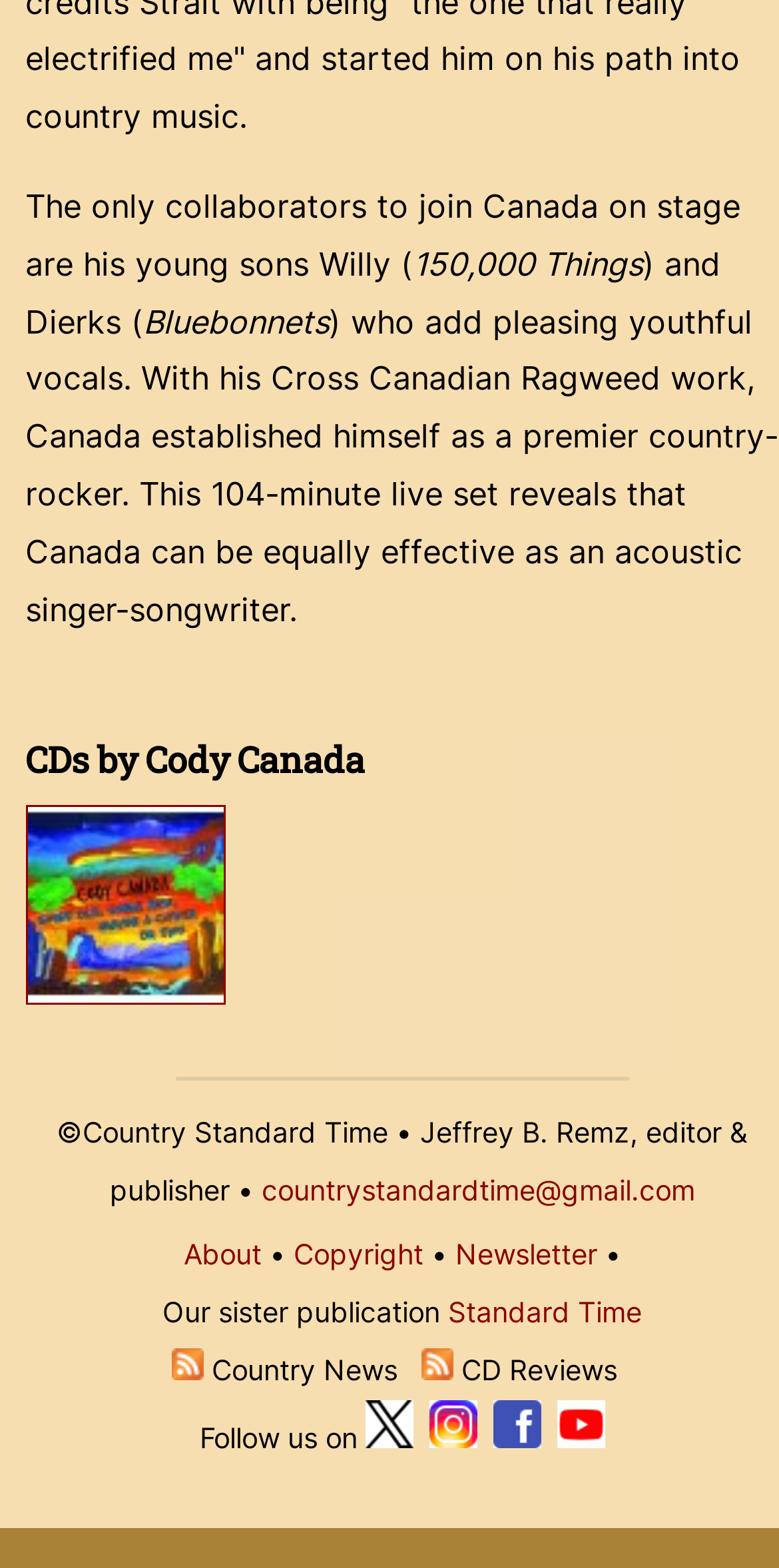Please mark the clickable region by giving the bounding box coordinates needed to complete this instruction: "Click the link to read about CDs by Cody Canada".

[0.033, 0.467, 1.0, 0.503]